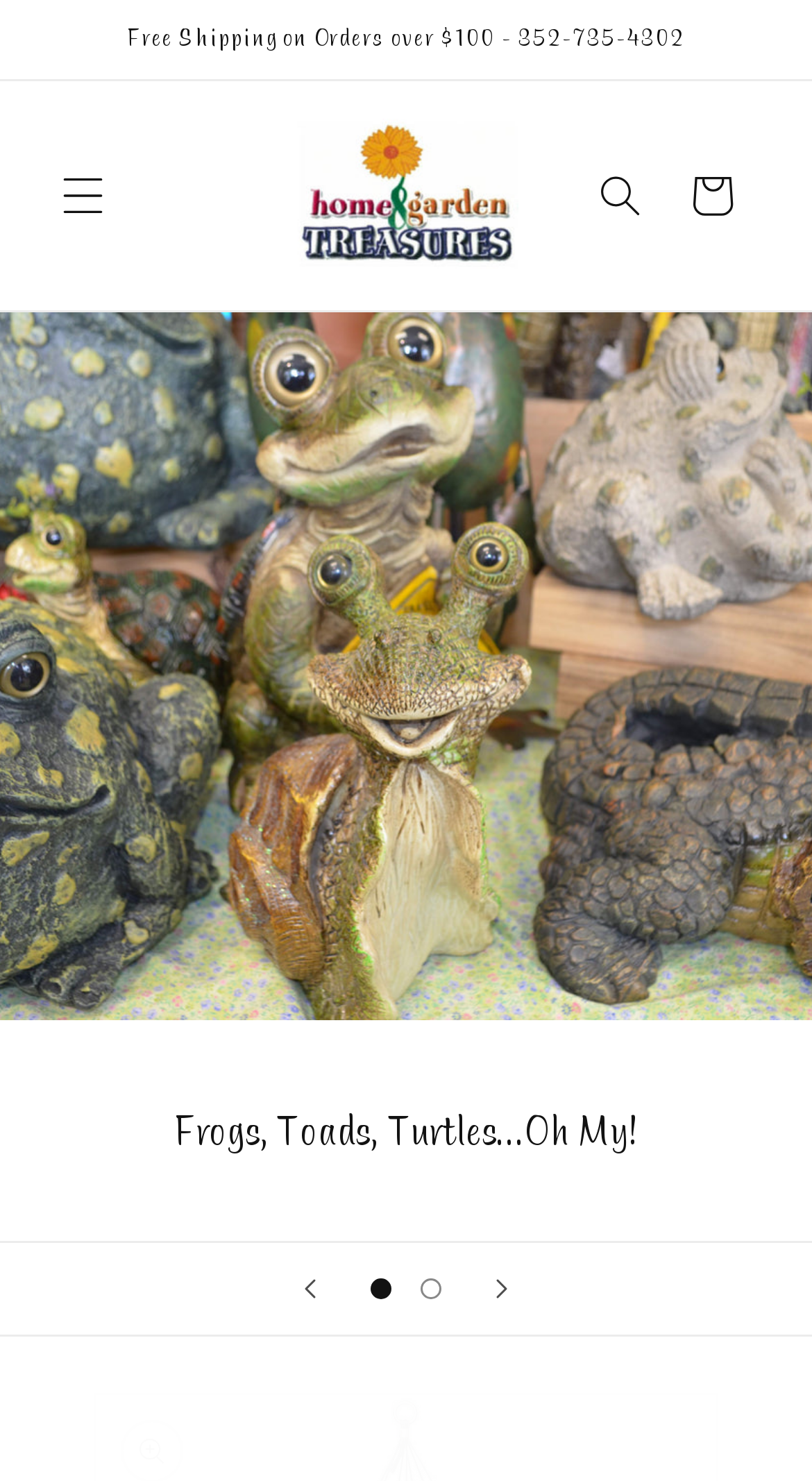What is the theme of the garden accents?
Please describe in detail the information shown in the image to answer the question.

The image description in the slideshow mentions that the garden accents add a 'touch of whimsical sophistication' to the outdoor space, so the theme of the garden accents is whimsical sophistication.